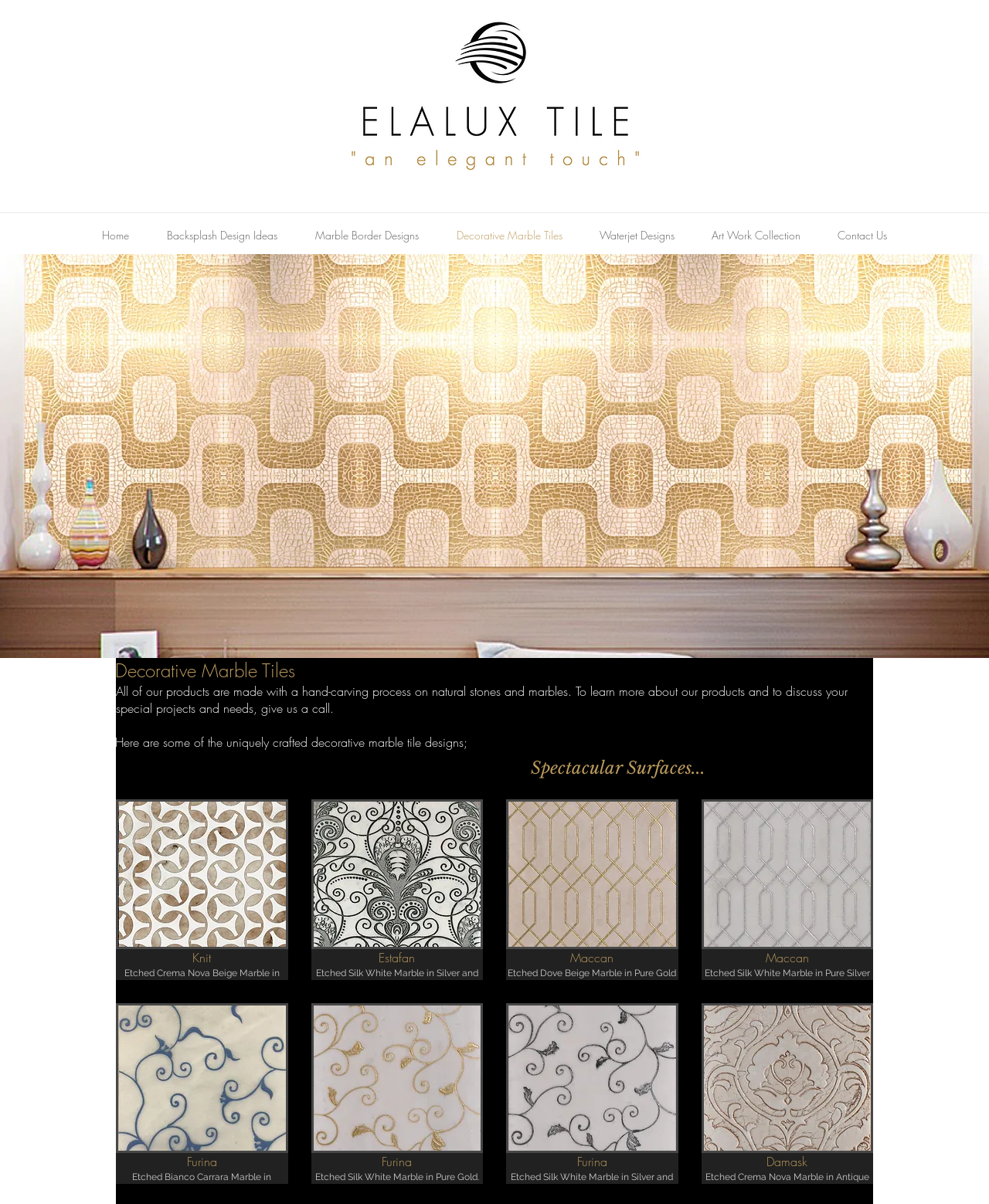Please identify the bounding box coordinates of the clickable area that will allow you to execute the instruction: "View the 'Knit Knit Etched Crema Nova Beige Marble' design".

[0.117, 0.664, 0.291, 0.814]